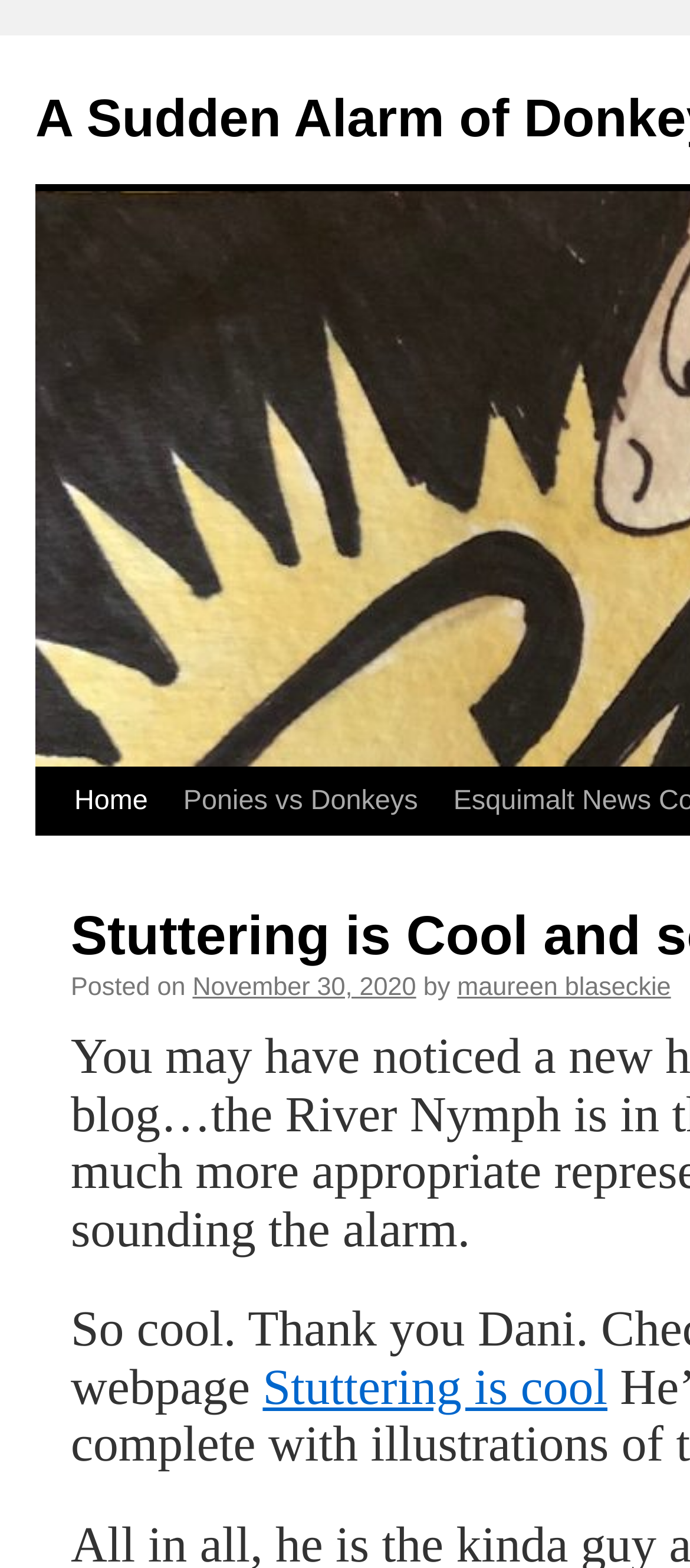Please give a succinct answer to the question in one word or phrase:
What is the category of the post?

Ponies vs Donkeys